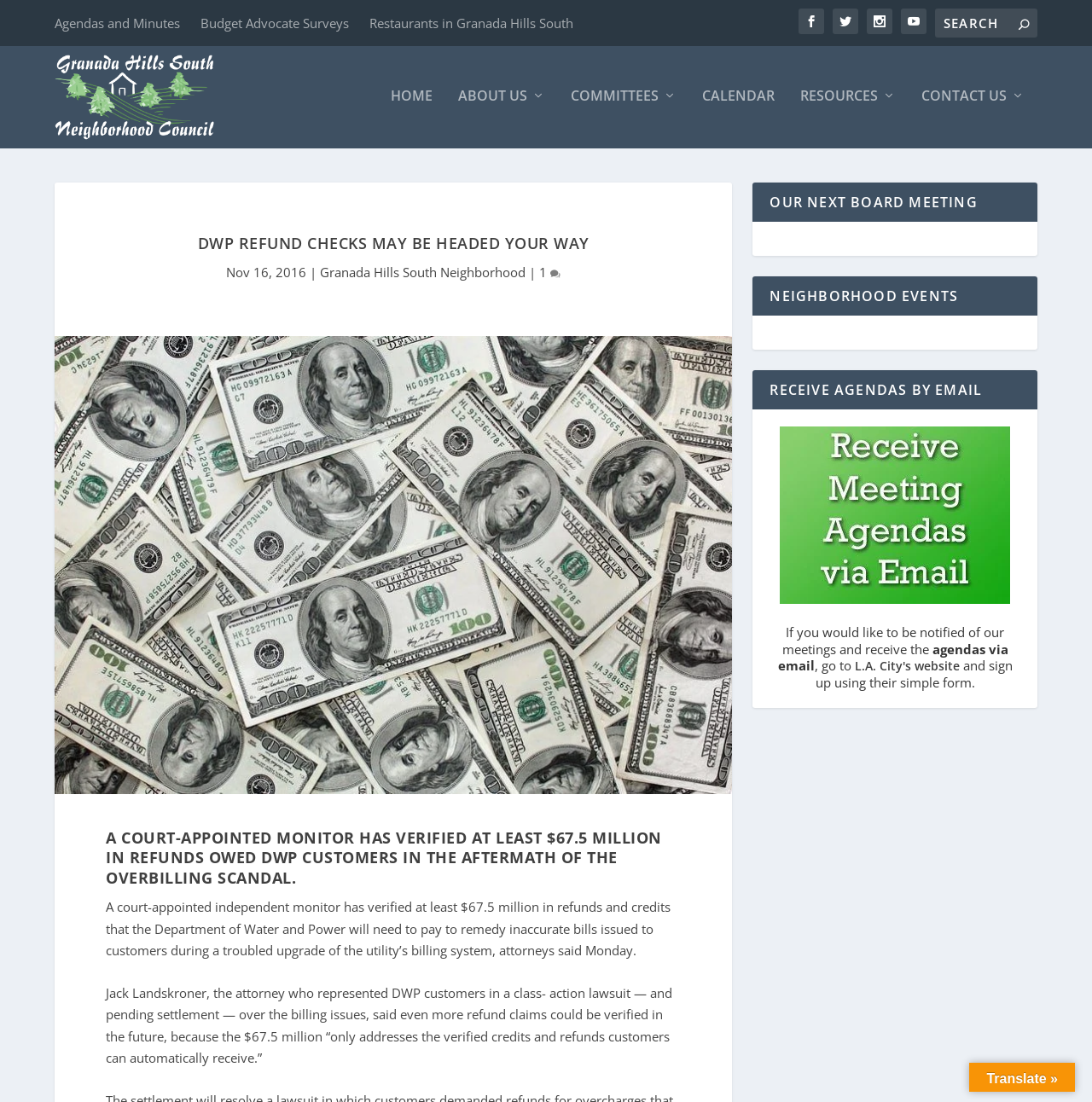Please identify the bounding box coordinates of the area that needs to be clicked to fulfill the following instruction: "Read about DWP Refund Checks."

[0.05, 0.305, 0.671, 0.721]